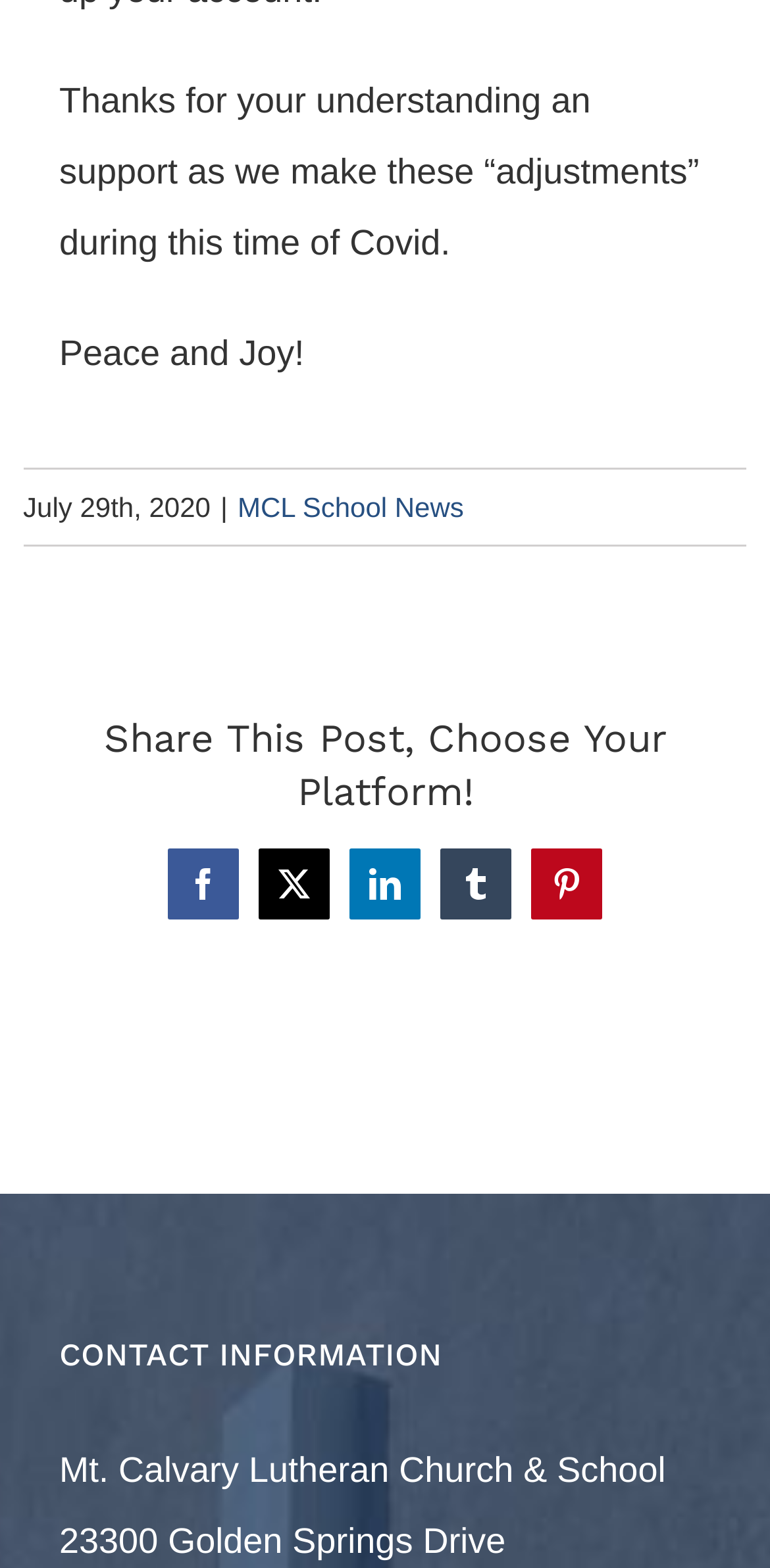Extract the bounding box of the UI element described as: "An Post Irish Book Awards".

None